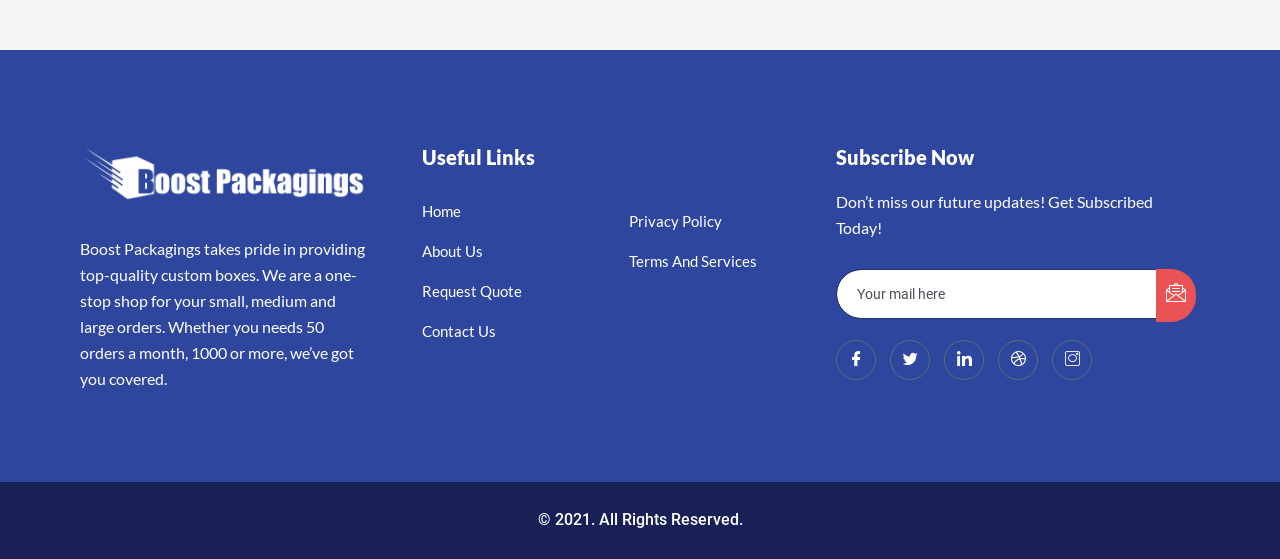Please specify the bounding box coordinates of the clickable region necessary for completing the following instruction: "Click on the 'Home' link". The coordinates must consist of four float numbers between 0 and 1, i.e., [left, top, right, bottom].

[0.33, 0.341, 0.36, 0.413]